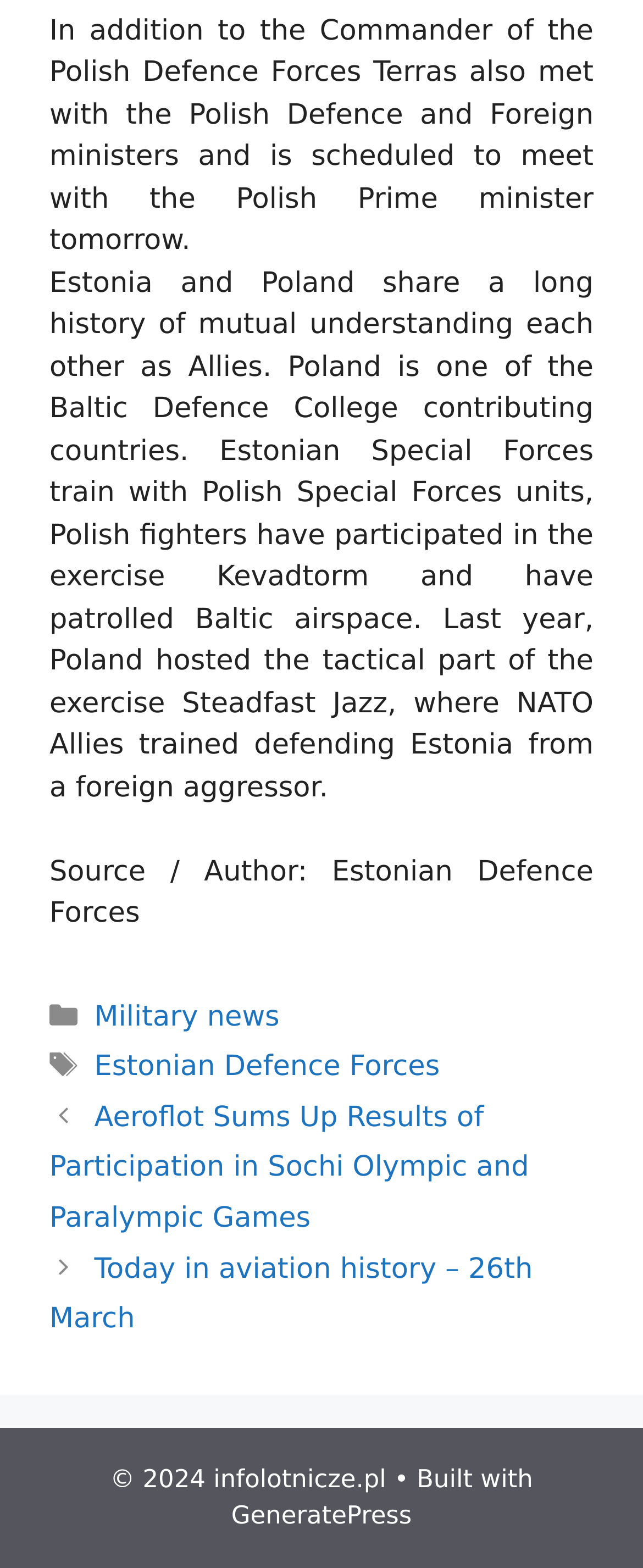Who is the author of the article?
Provide a one-word or short-phrase answer based on the image.

Estonian Defence Forces